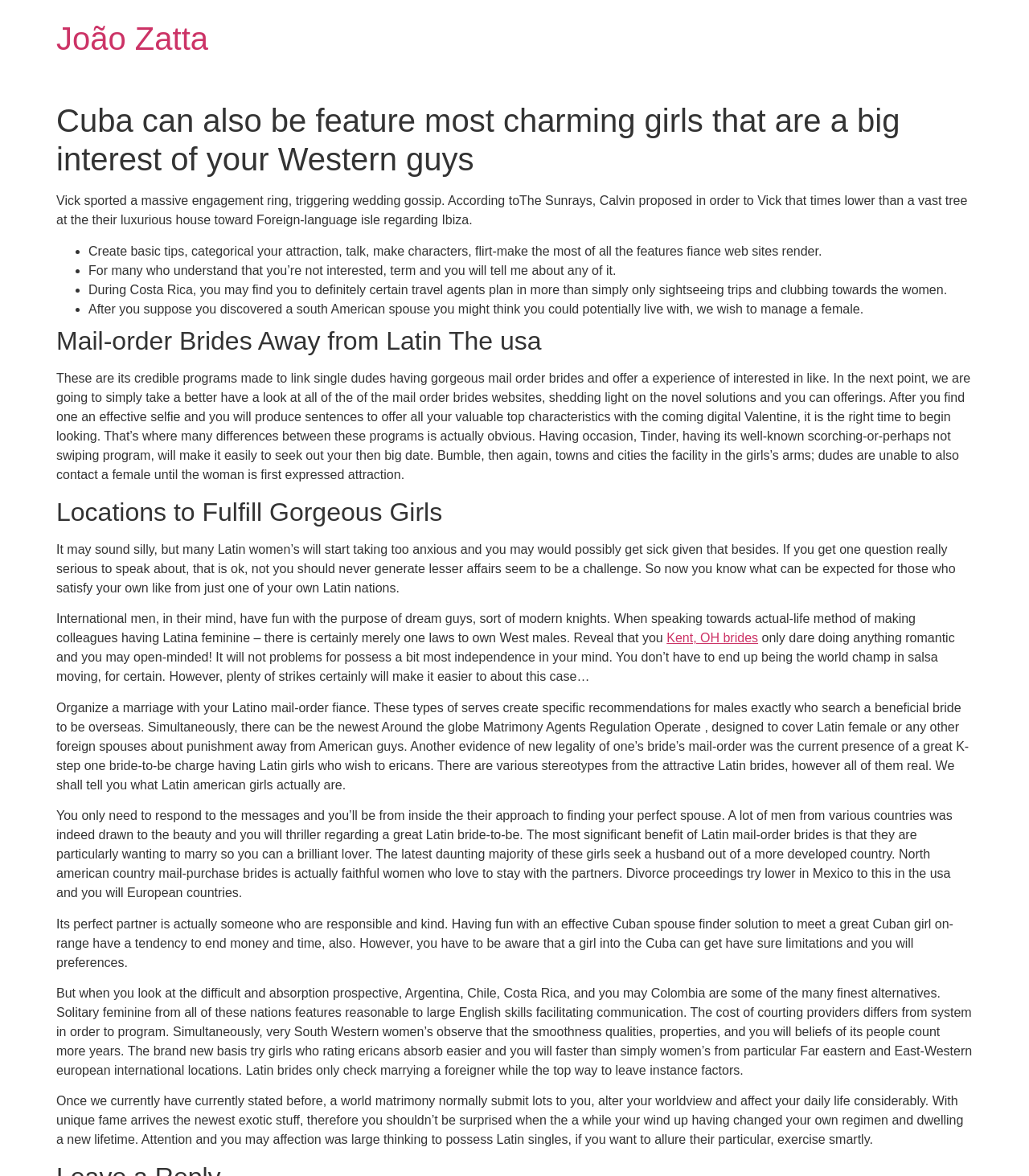Please provide a detailed answer to the question below by examining the image:
What are the characteristics of Latin women?

The webpage describes Latin women as being faithful, kind, and open-minded. It also mentions that they are looking for a responsible and kind partner, and that they value characteristics such as romance and affection.